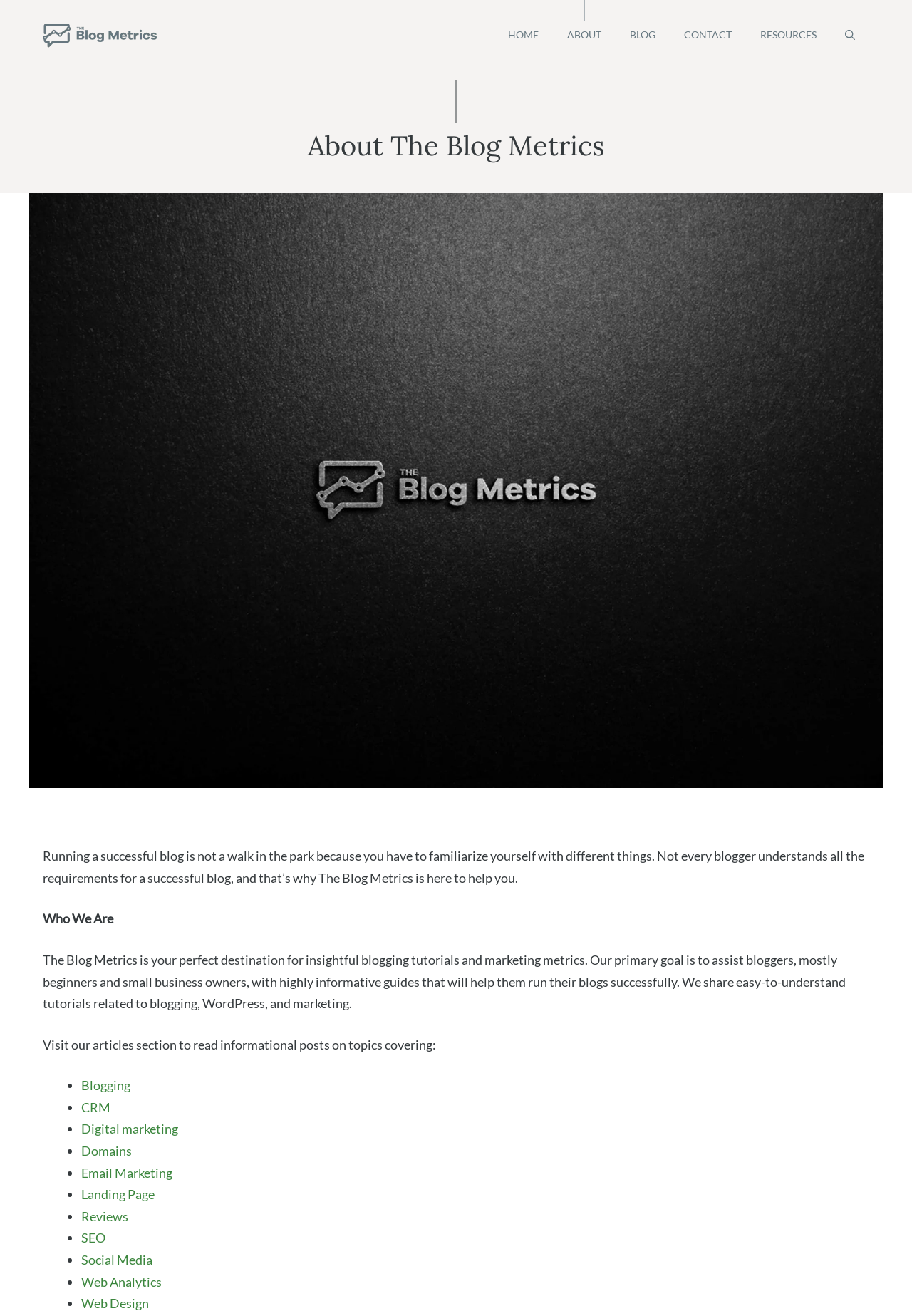Determine the primary headline of the webpage.

About The Blog Metrics